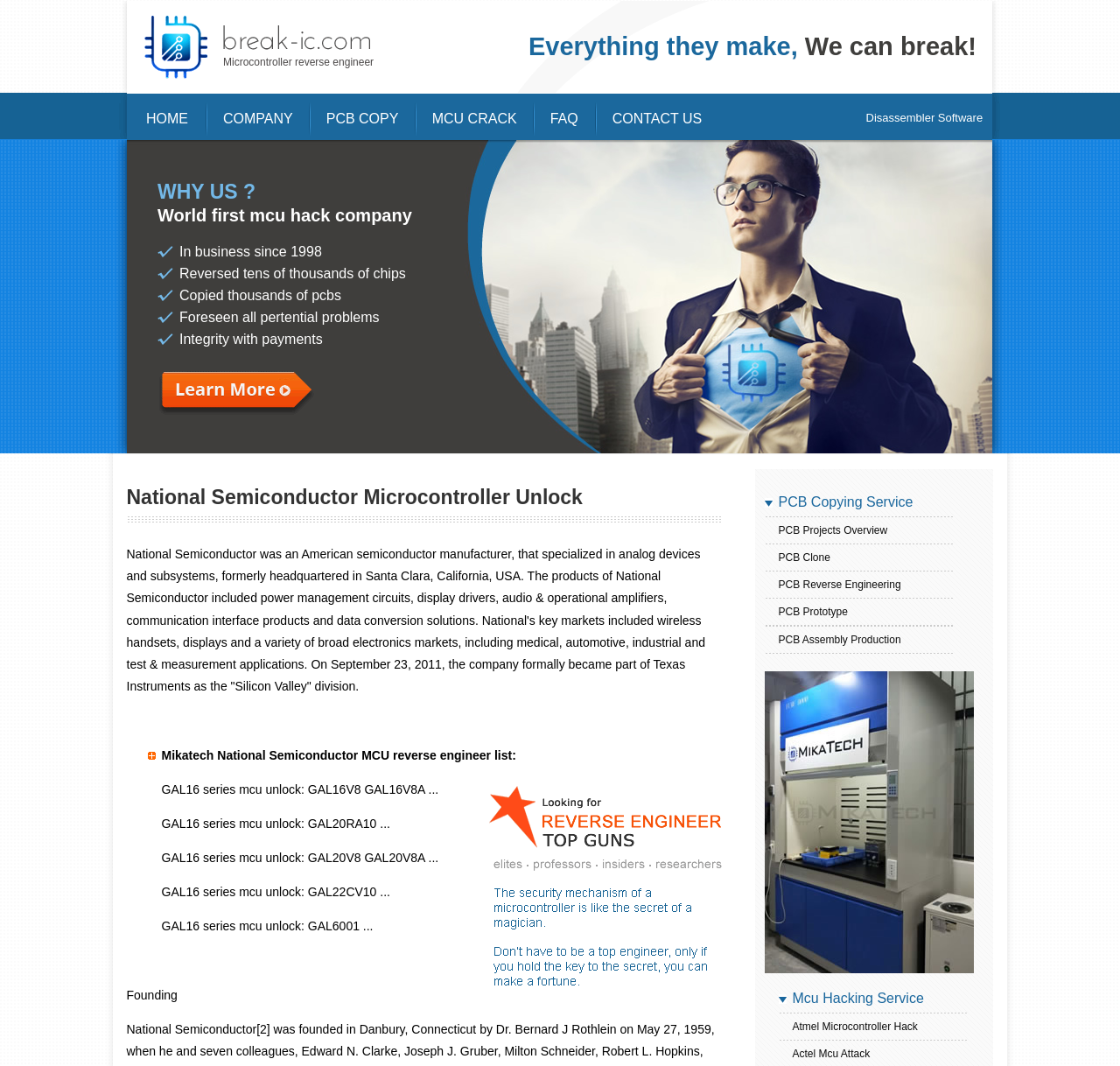How many navigation menu items are there?
Please answer using one word or phrase, based on the screenshot.

8